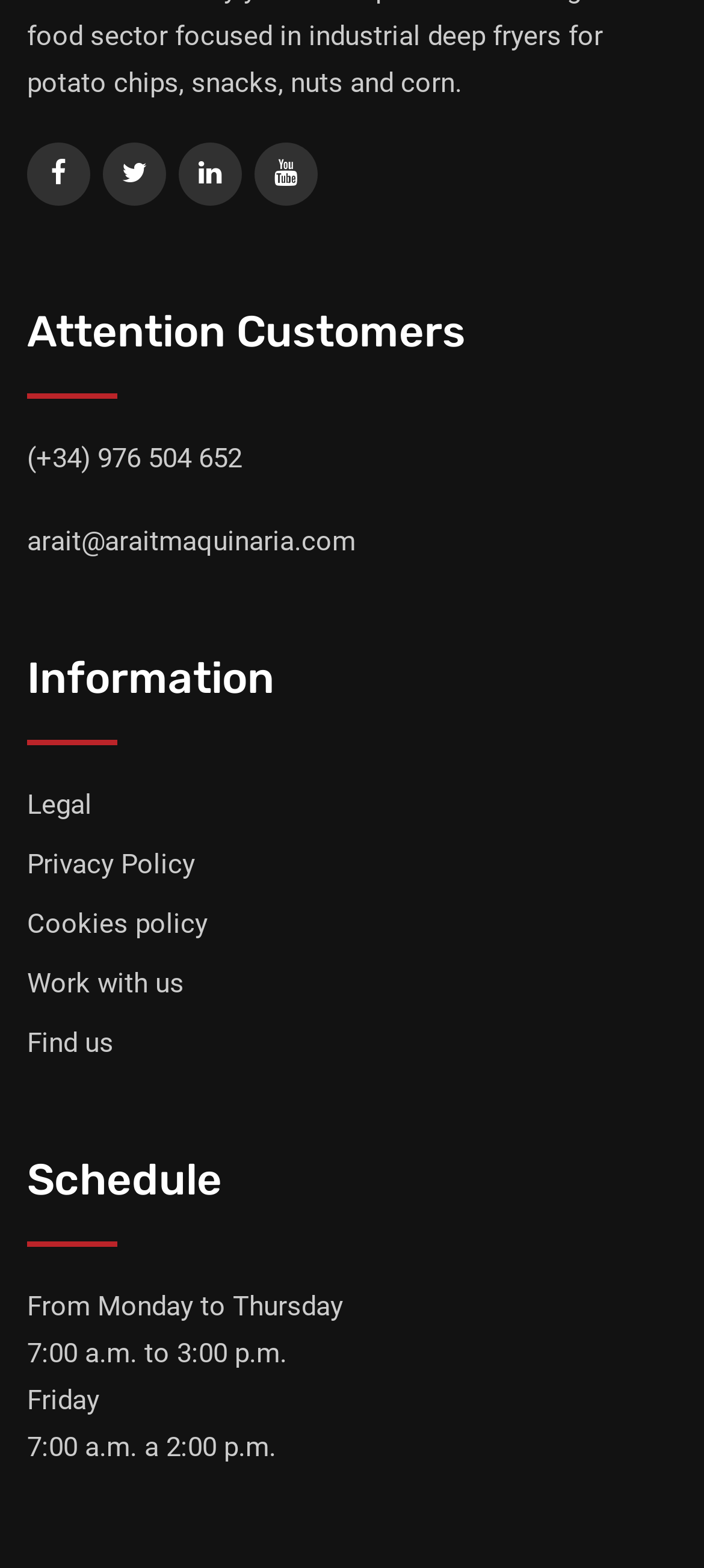Find the bounding box coordinates for the UI element whose description is: "Work with us". The coordinates should be four float numbers between 0 and 1, in the format [left, top, right, bottom].

[0.038, 0.617, 0.262, 0.638]